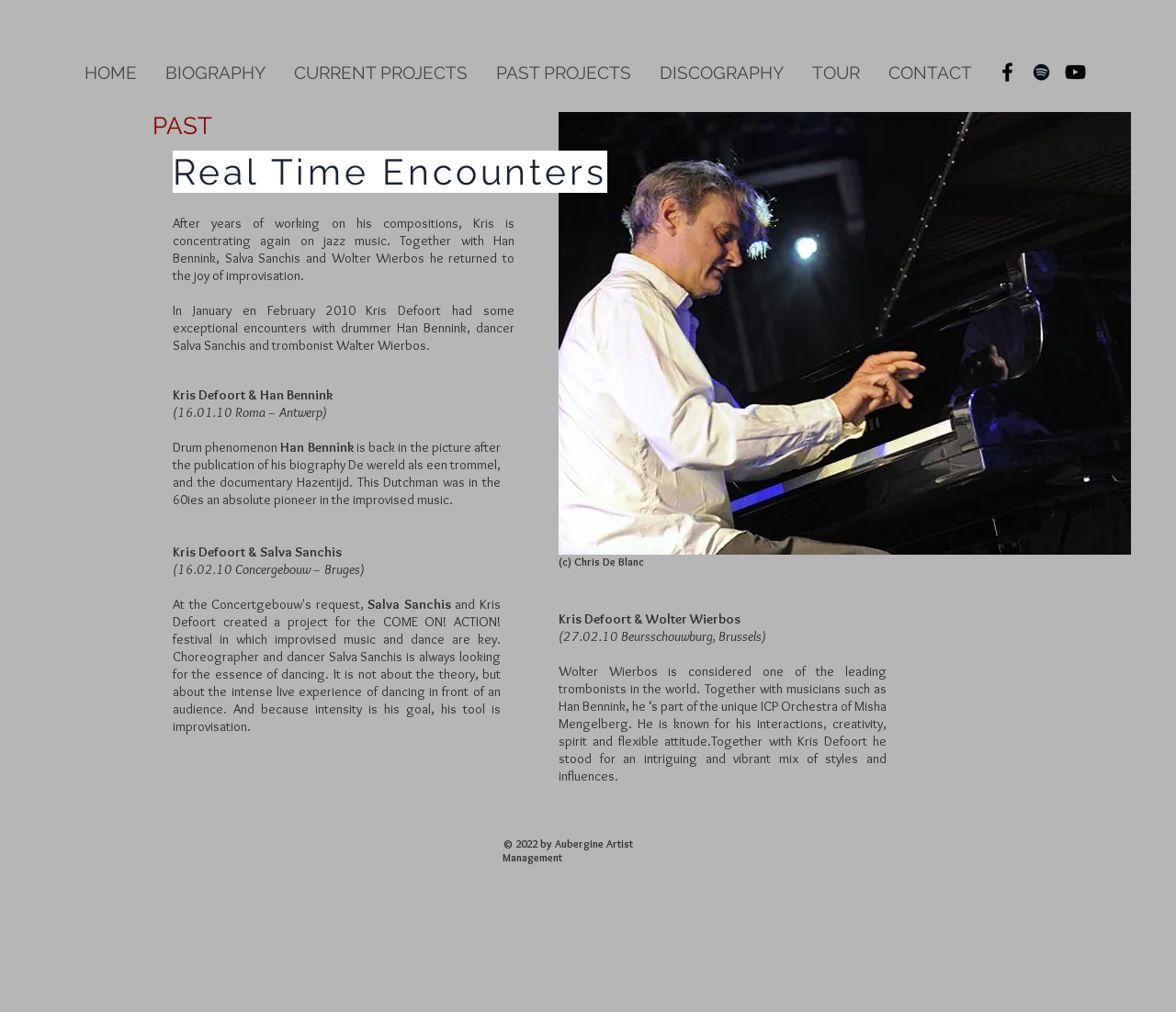Find the bounding box coordinates for the area that must be clicked to perform this action: "Click on TOUR".

[0.678, 0.061, 0.743, 0.083]